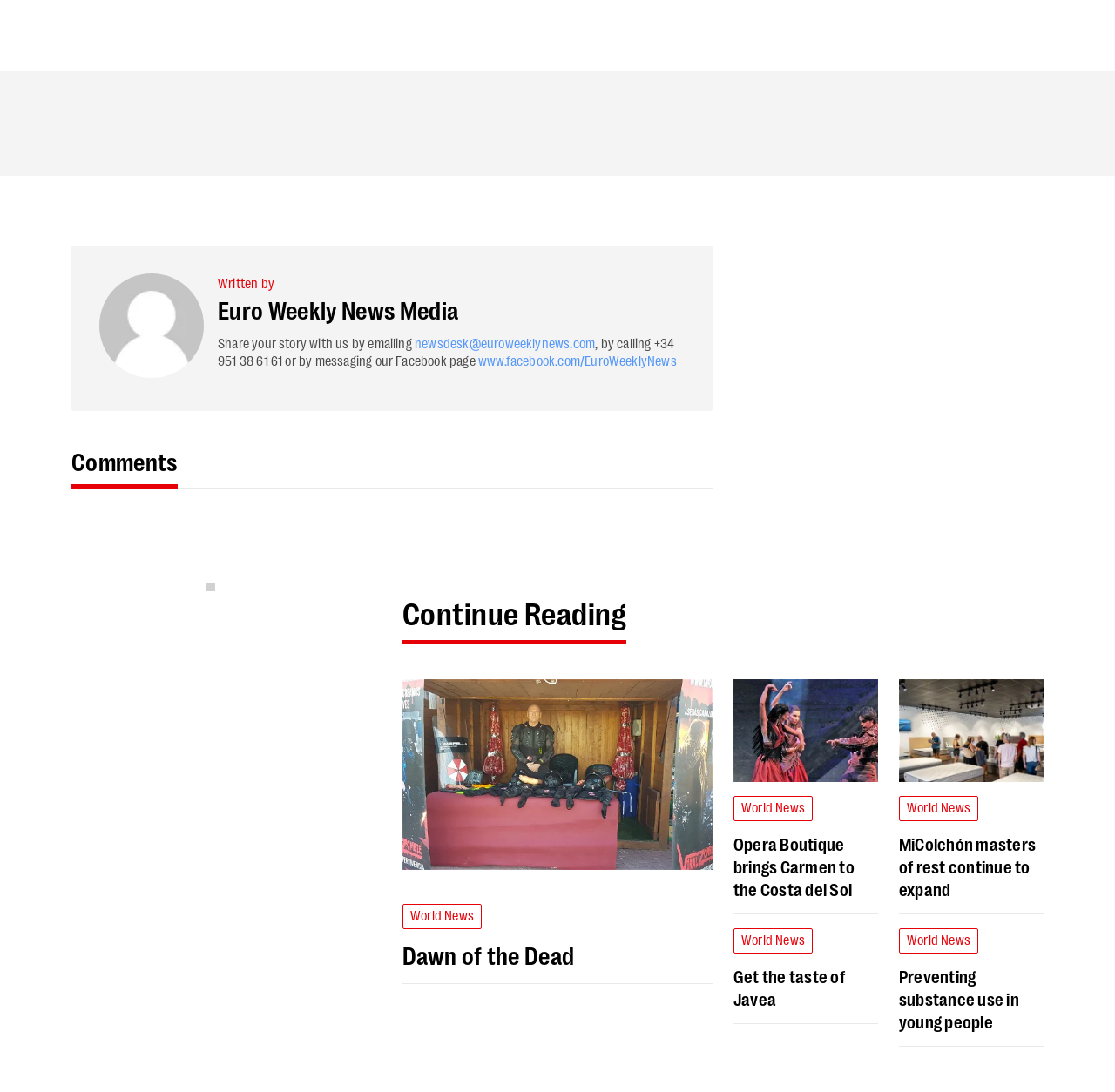How many articles are listed?
Please give a detailed answer to the question using the information shown in the image.

There are seven articles listed on the webpage, each with a heading element and a link. The articles are 'Dawn of the Dead', 'Opera Boutique brings Carmen to the Costa del Sol', 'Get the taste of Javea', 'MiColchón masters of rest continue to expand', 'Preventing substance use in young people', 'Carmen by Bizet', and one without a title.